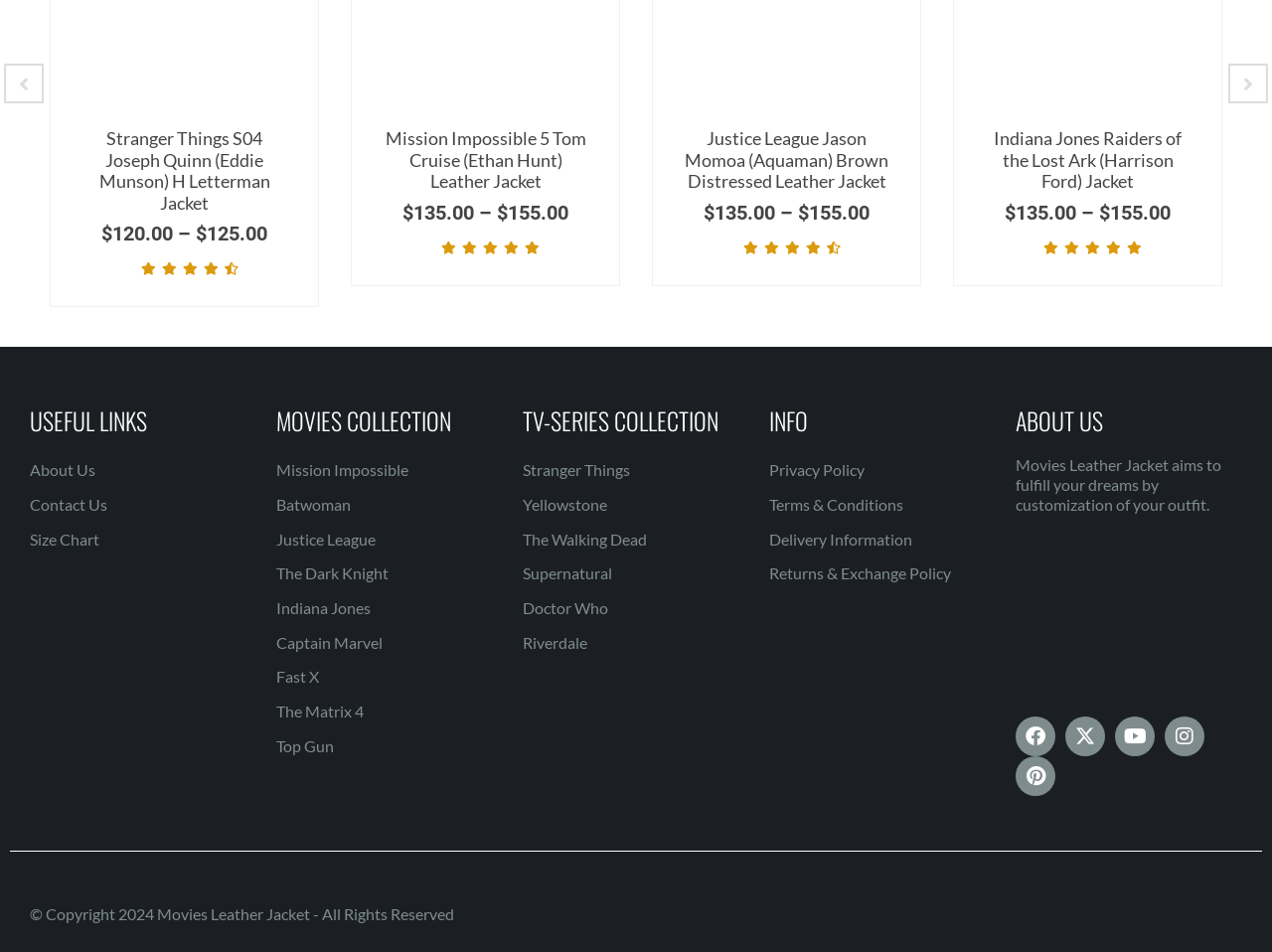Highlight the bounding box coordinates of the element you need to click to perform the following instruction: "Click the Facebook link."

[0.798, 0.752, 0.83, 0.794]